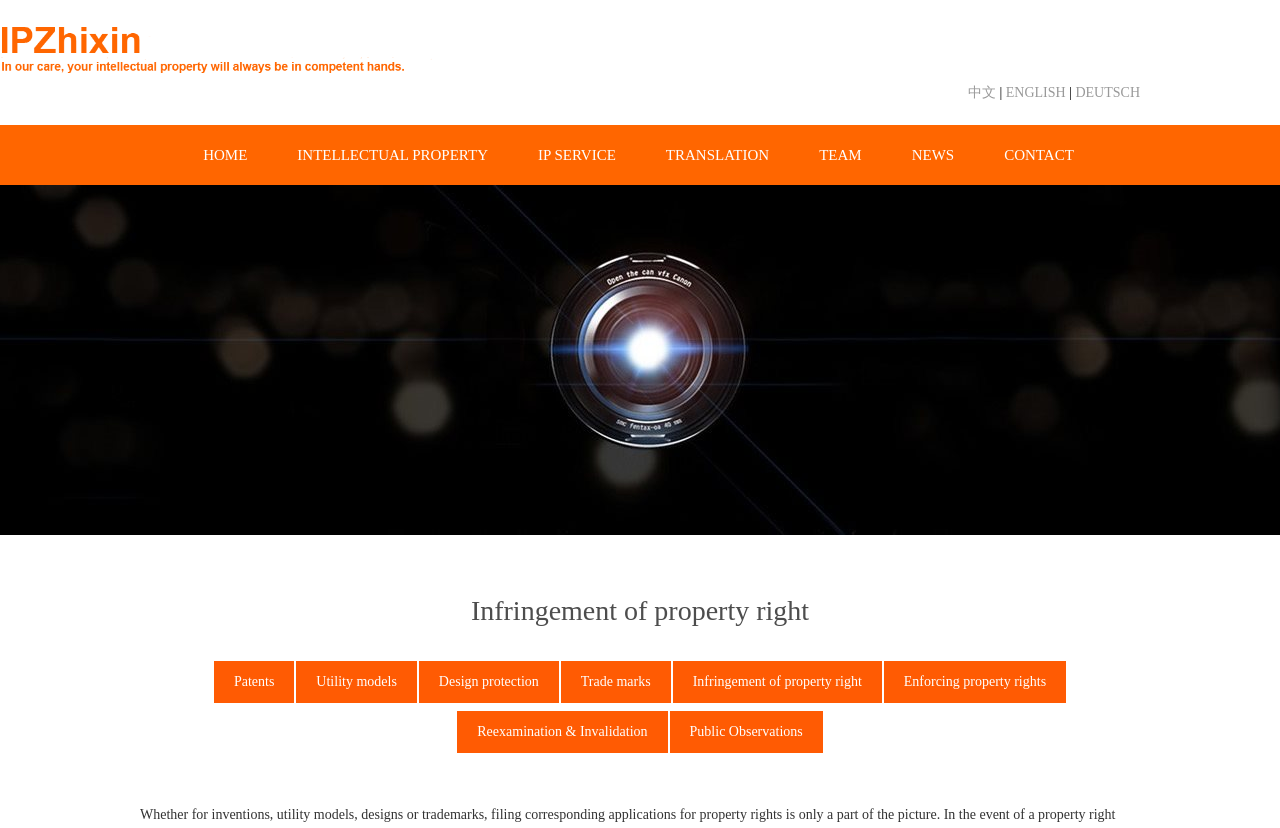What is the category of 'Patents' under?
Refer to the image and provide a concise answer in one word or phrase.

Infringement of property right